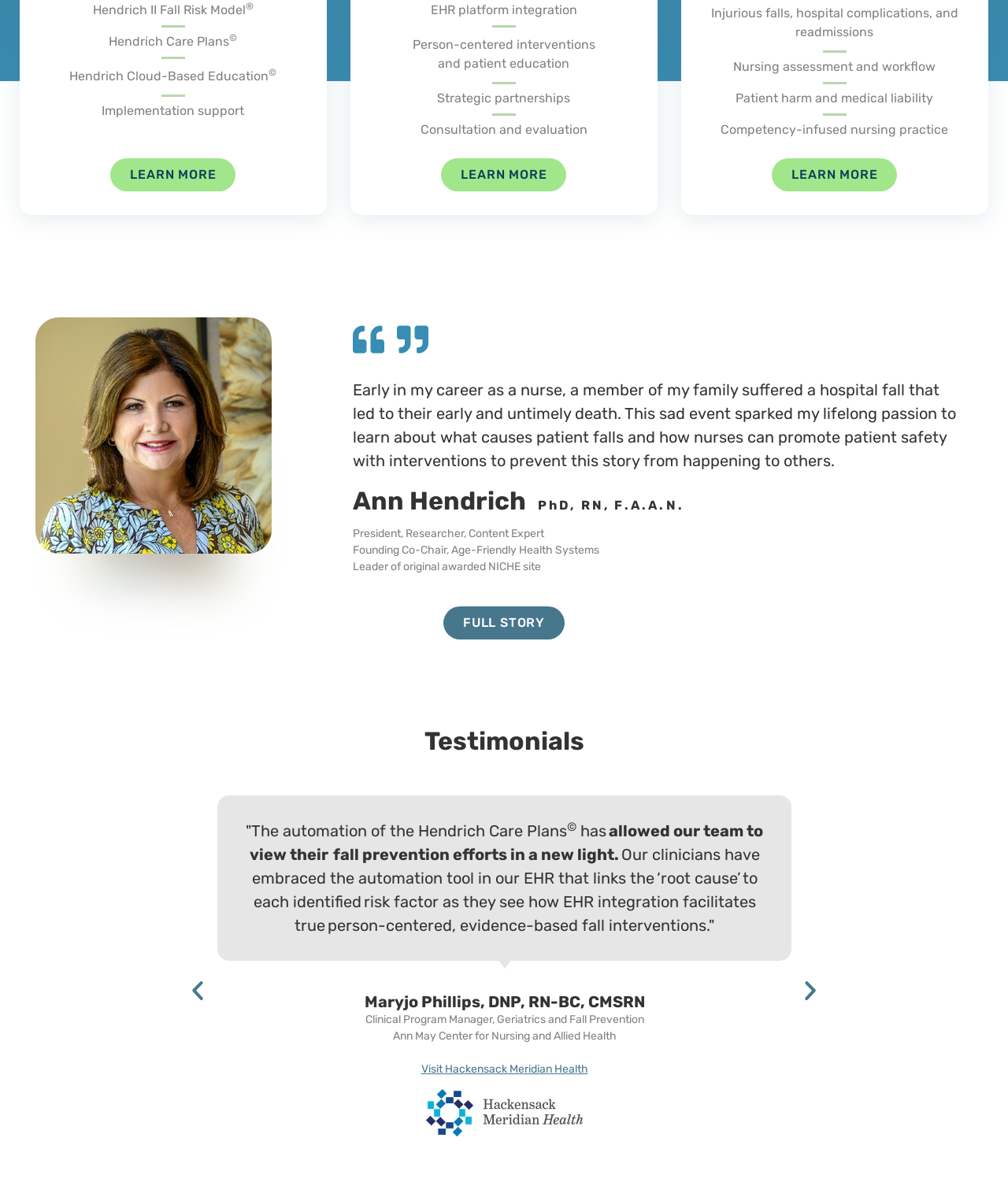Provide a brief response in the form of a single word or phrase:
What is the profession of Maryjo Phillips?

Clinical Program Manager